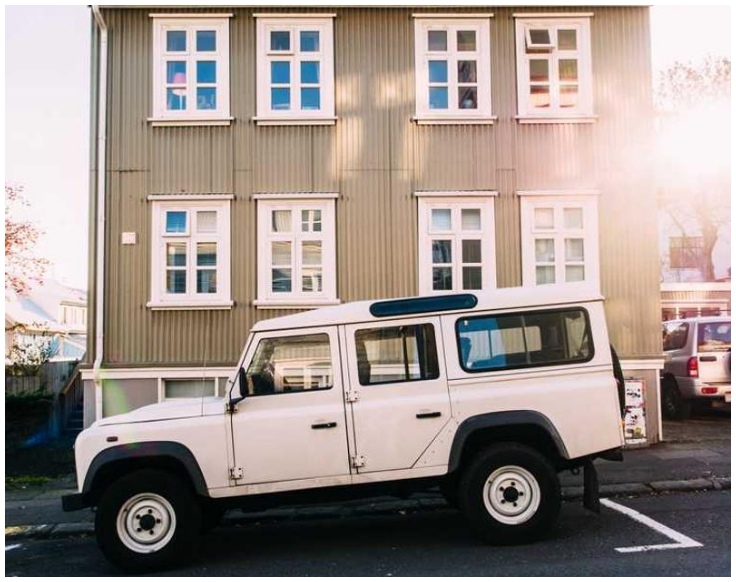Provide a brief response to the question below using one word or phrase:
What is the atmosphere of the urban environment?

Inviting